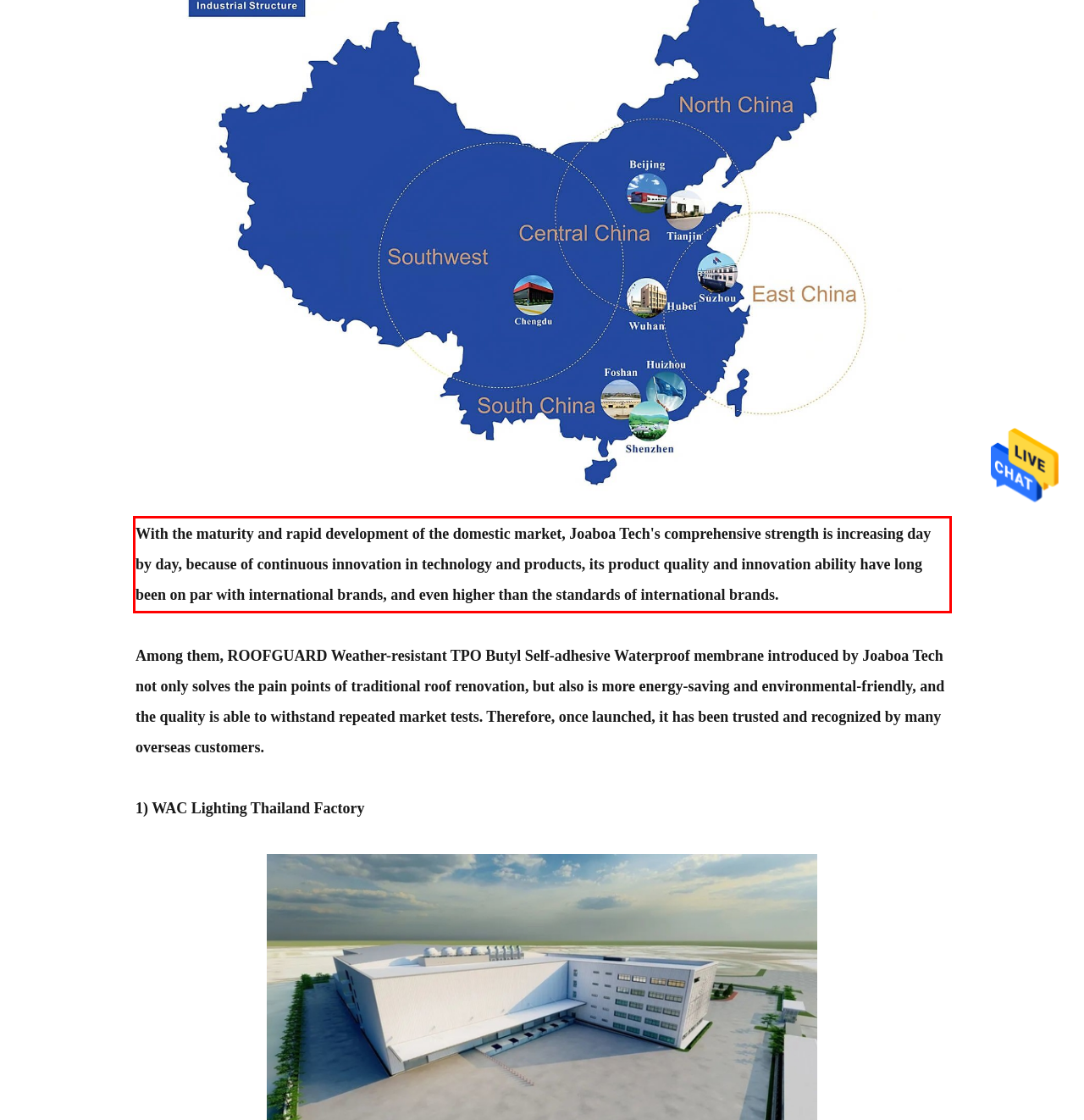Please perform OCR on the UI element surrounded by the red bounding box in the given webpage screenshot and extract its text content.

With the maturity and rapid development of the domestic market, Joaboa Tech's comprehensive strength is increasing day by day, because of continuous innovation in technology and products, its product quality and innovation ability have long been on par with international brands, and even higher than the standards of international brands.